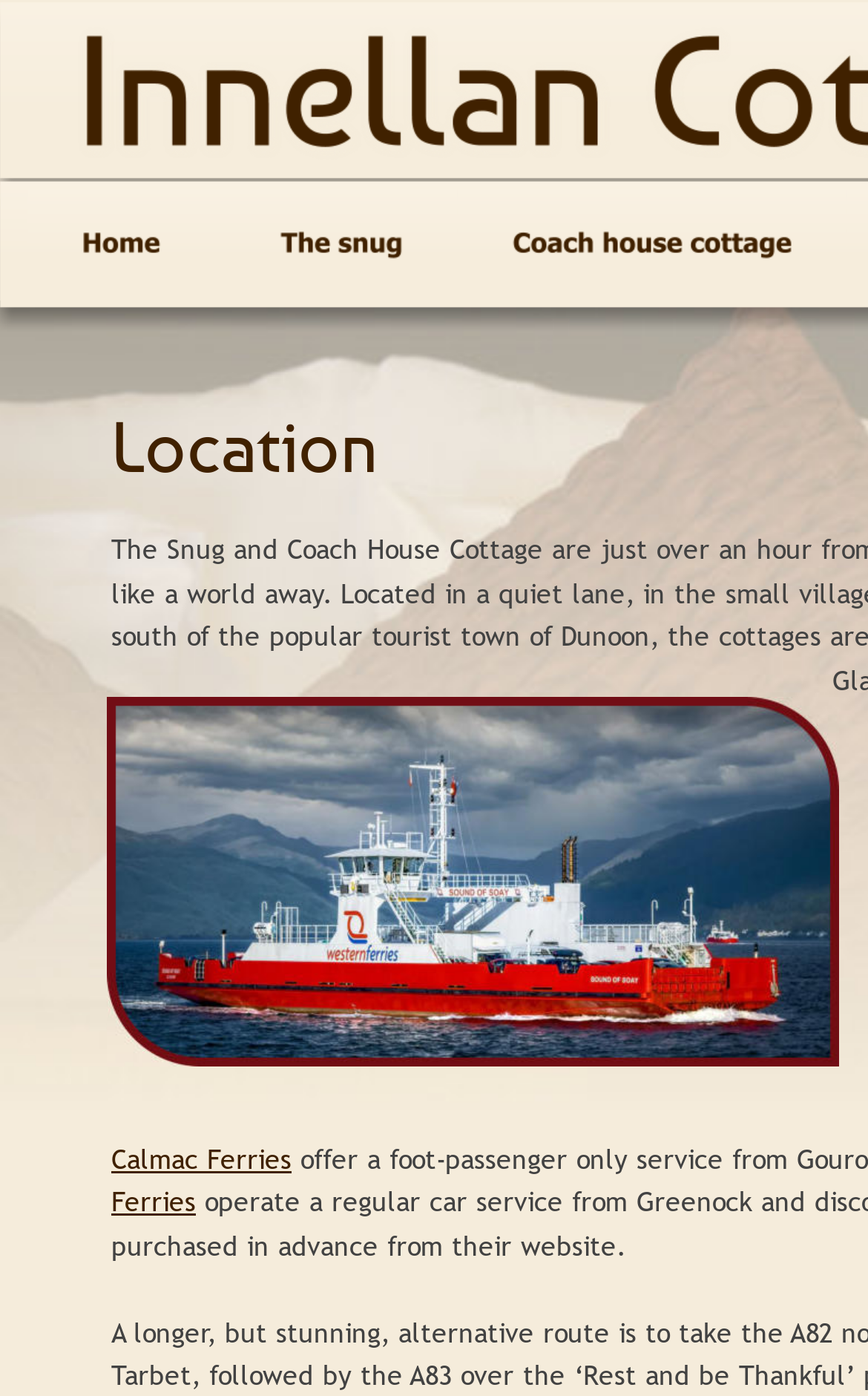Determine the bounding box for the UI element described here: "title="EMAIL SHOT CAMPAIGN ahf 4-04"".

None